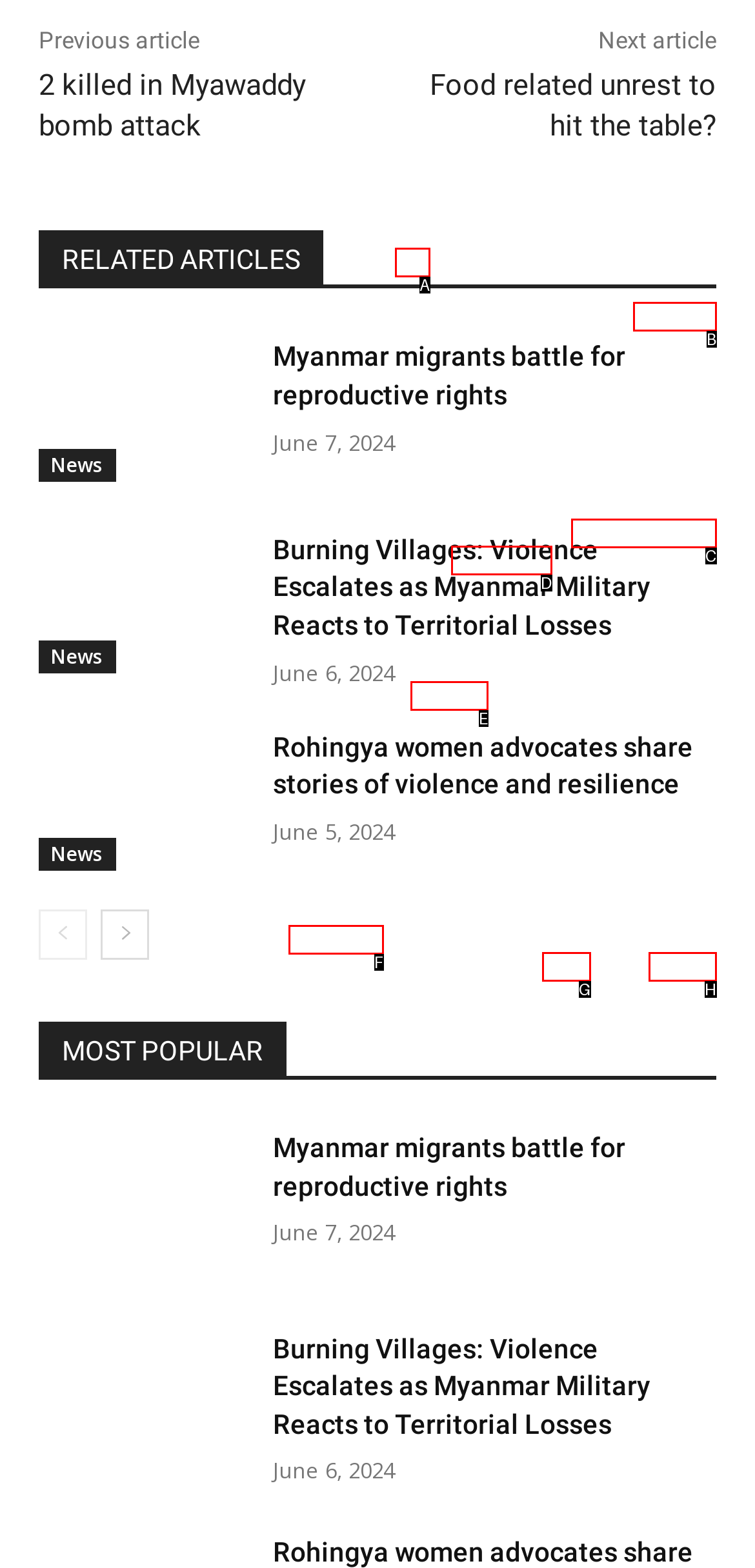Choose the option that matches the following description: Editor's Picks
Answer with the letter of the correct option.

C